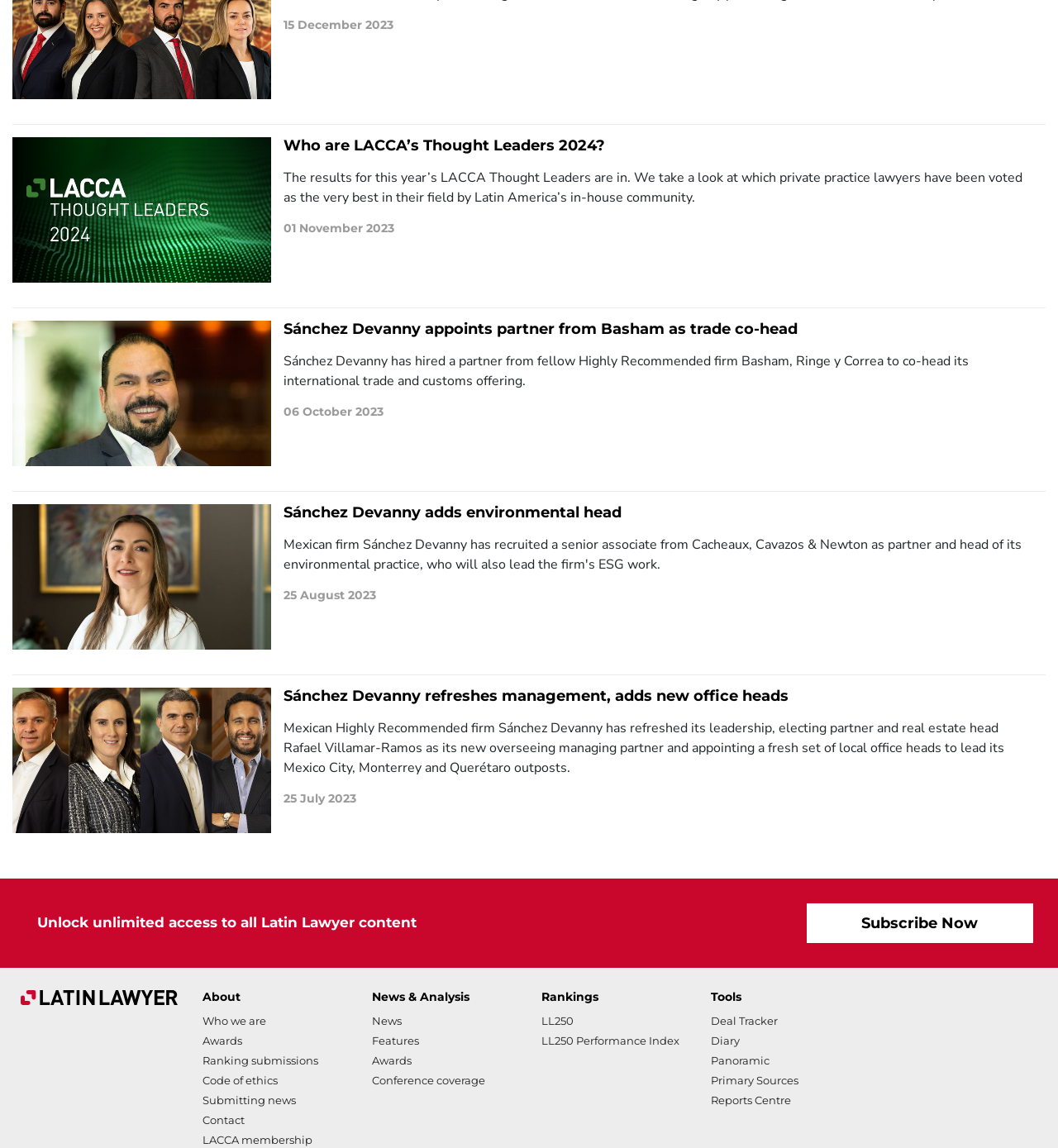Can you show the bounding box coordinates of the region to click on to complete the task described in the instruction: "Subscribe Now"?

[0.762, 0.787, 0.977, 0.821]